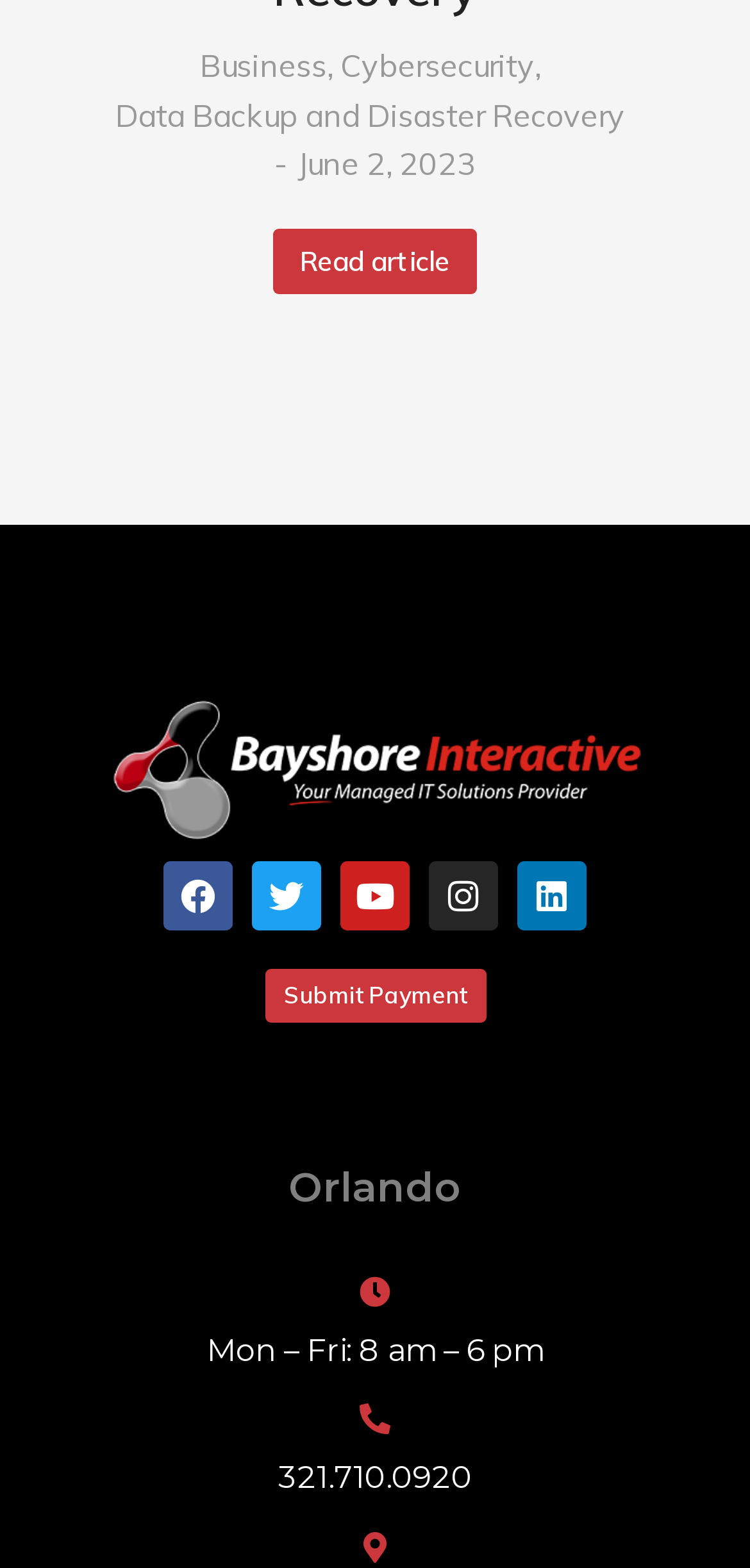Please find and report the bounding box coordinates of the element to click in order to perform the following action: "Submit Payment". The coordinates should be expressed as four float numbers between 0 and 1, in the format [left, top, right, bottom].

[0.353, 0.618, 0.647, 0.652]